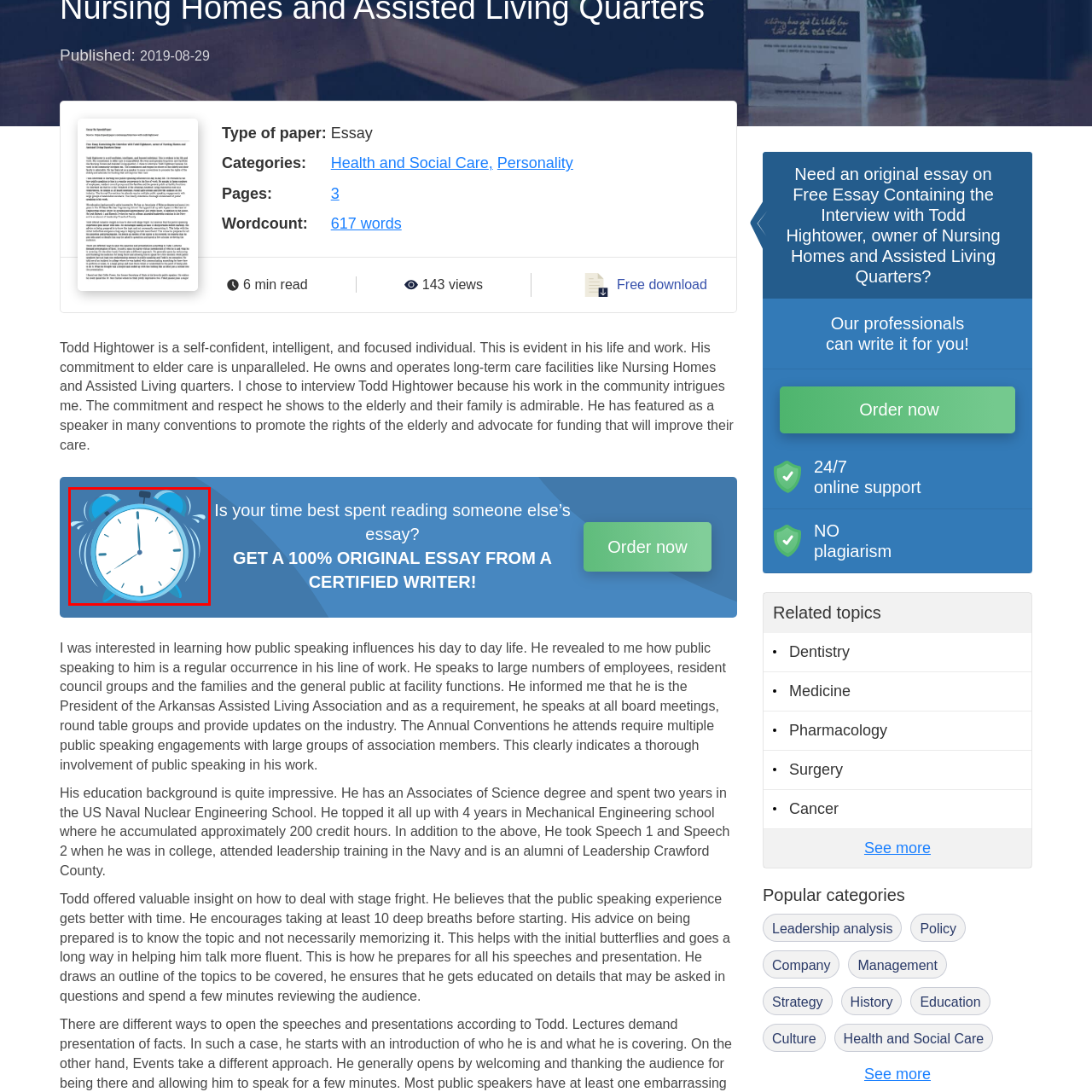Please look at the highlighted area within the red border and provide the answer to this question using just one word or phrase: 
How many bells are on top of the clock?

Two